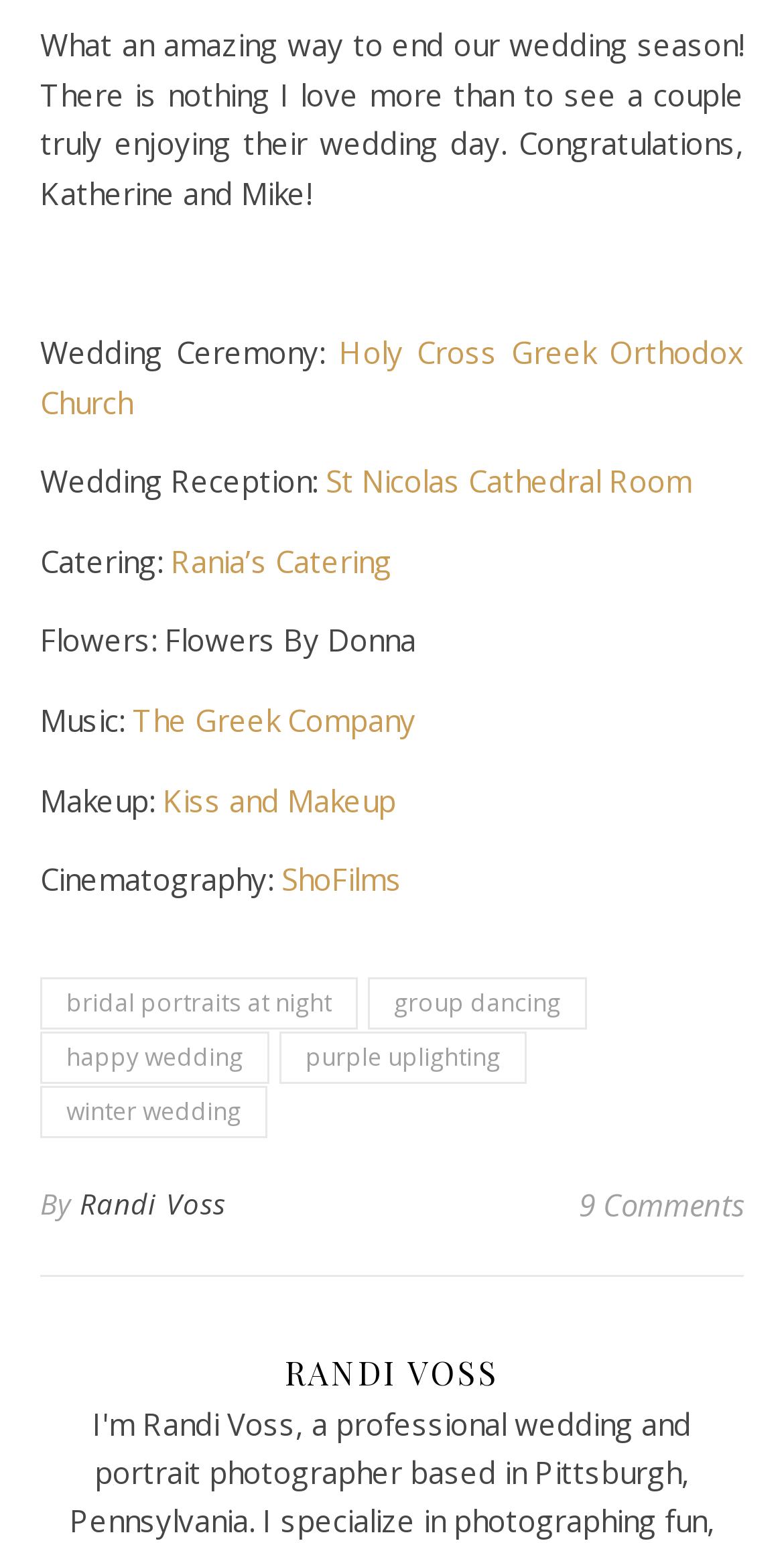Predict the bounding box coordinates of the area that should be clicked to accomplish the following instruction: "Visit the page about bridal portraits at night". The bounding box coordinates should consist of four float numbers between 0 and 1, i.e., [left, top, right, bottom].

[0.051, 0.633, 0.456, 0.667]